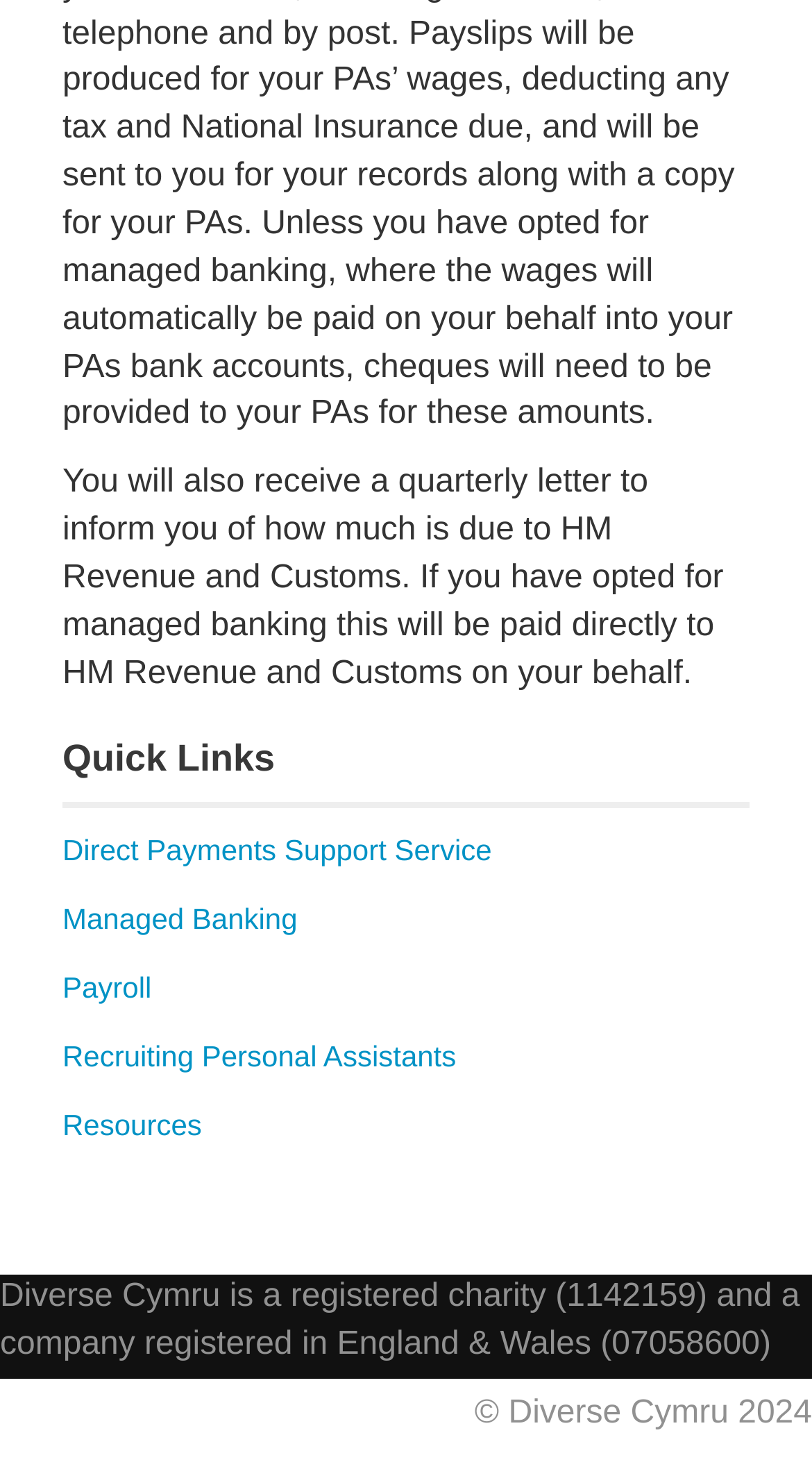Identify the bounding box for the given UI element using the description provided. Coordinates should be in the format (top-left x, top-left y, bottom-right x, bottom-right y) and must be between 0 and 1. Here is the description: Recruiting Personal Assistants

[0.077, 0.712, 0.562, 0.734]